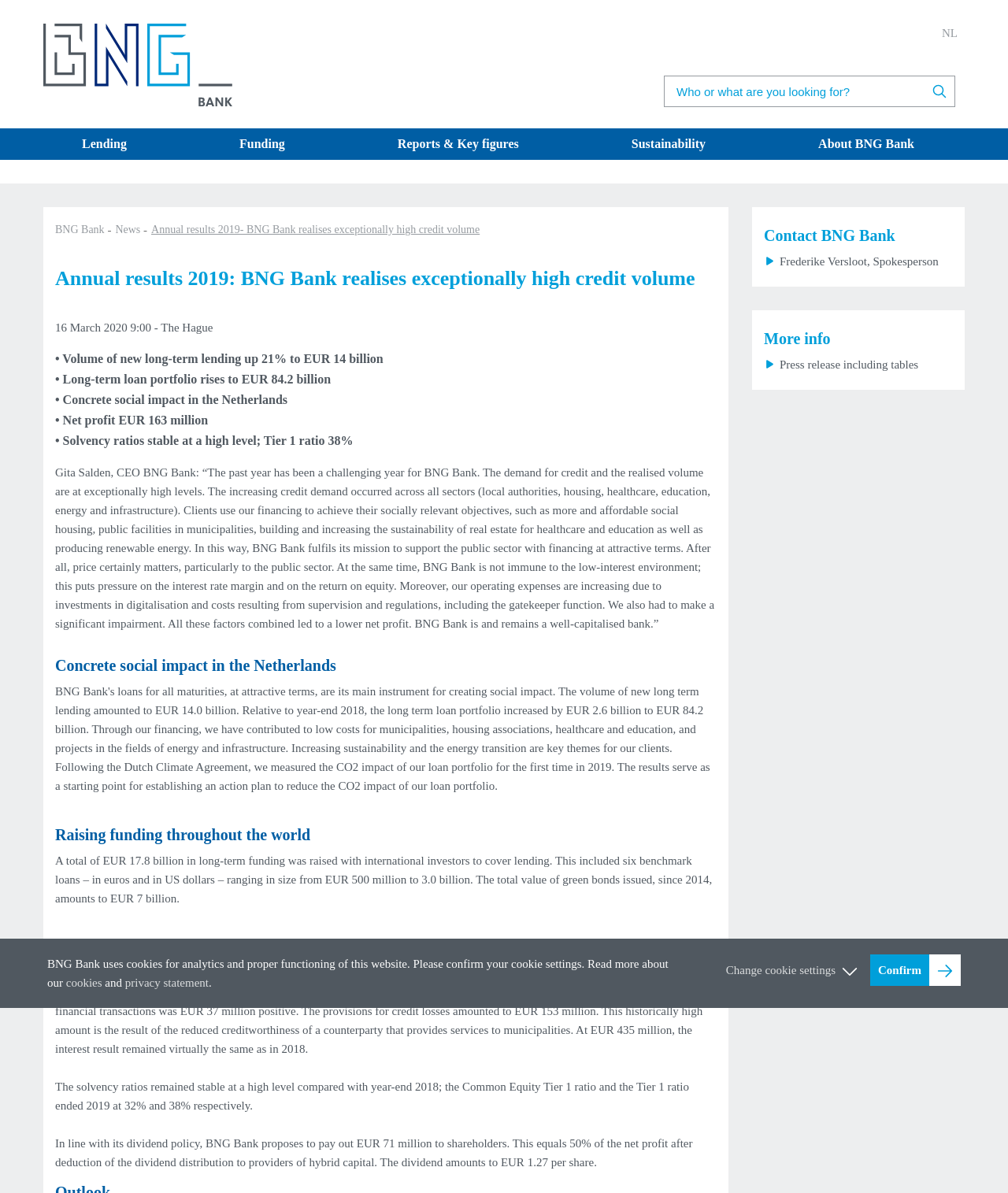How much dividend is proposed to be paid out to shareholders?
Based on the image, answer the question with as much detail as possible.

I found the answer by reading the static text elements on the webpage. One of the static text elements mentions 'In line with its dividend policy, BNG Bank proposes to pay out EUR 71 million to shareholders.' which provides the answer to the question.